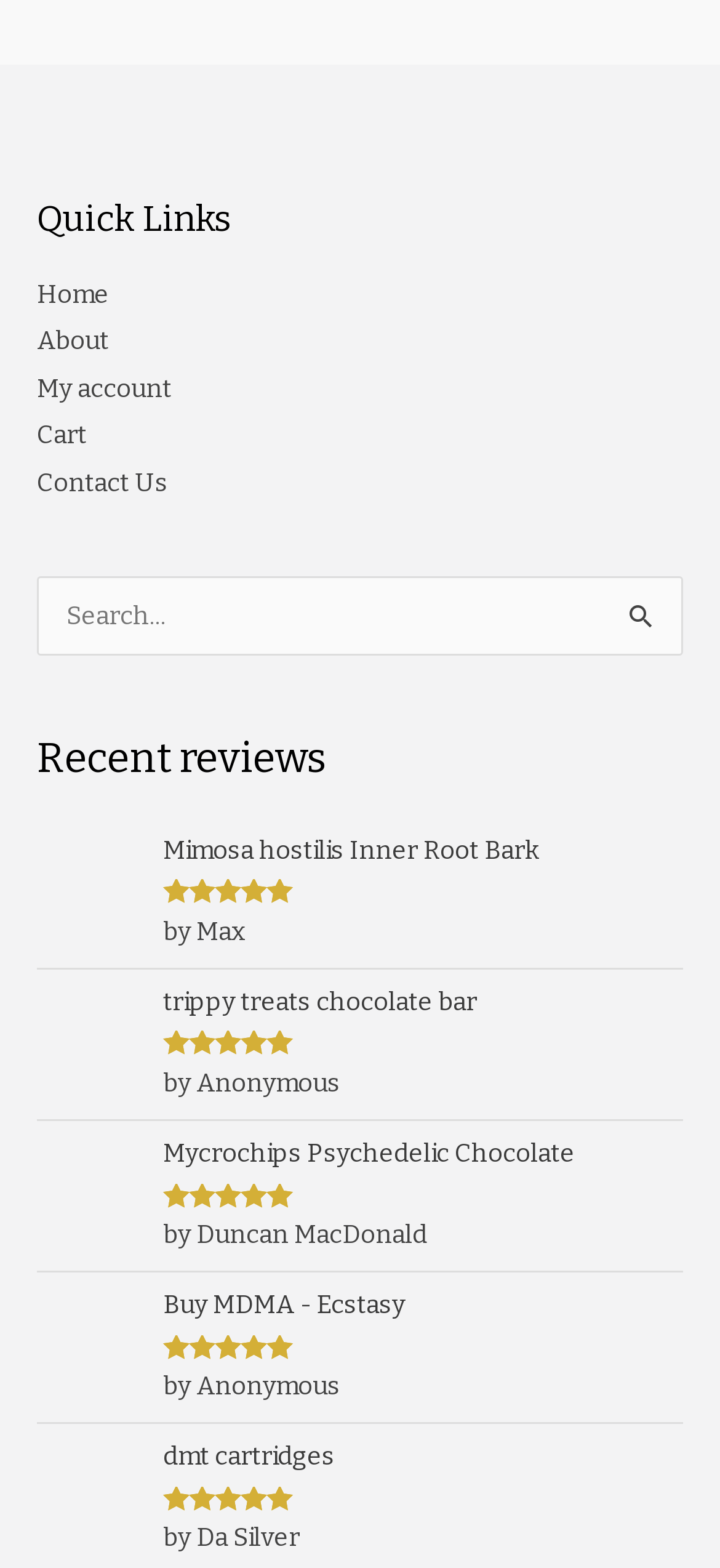Locate the bounding box coordinates of the element's region that should be clicked to carry out the following instruction: "click on cricket betting online". The coordinates need to be four float numbers between 0 and 1, i.e., [left, top, right, bottom].

None